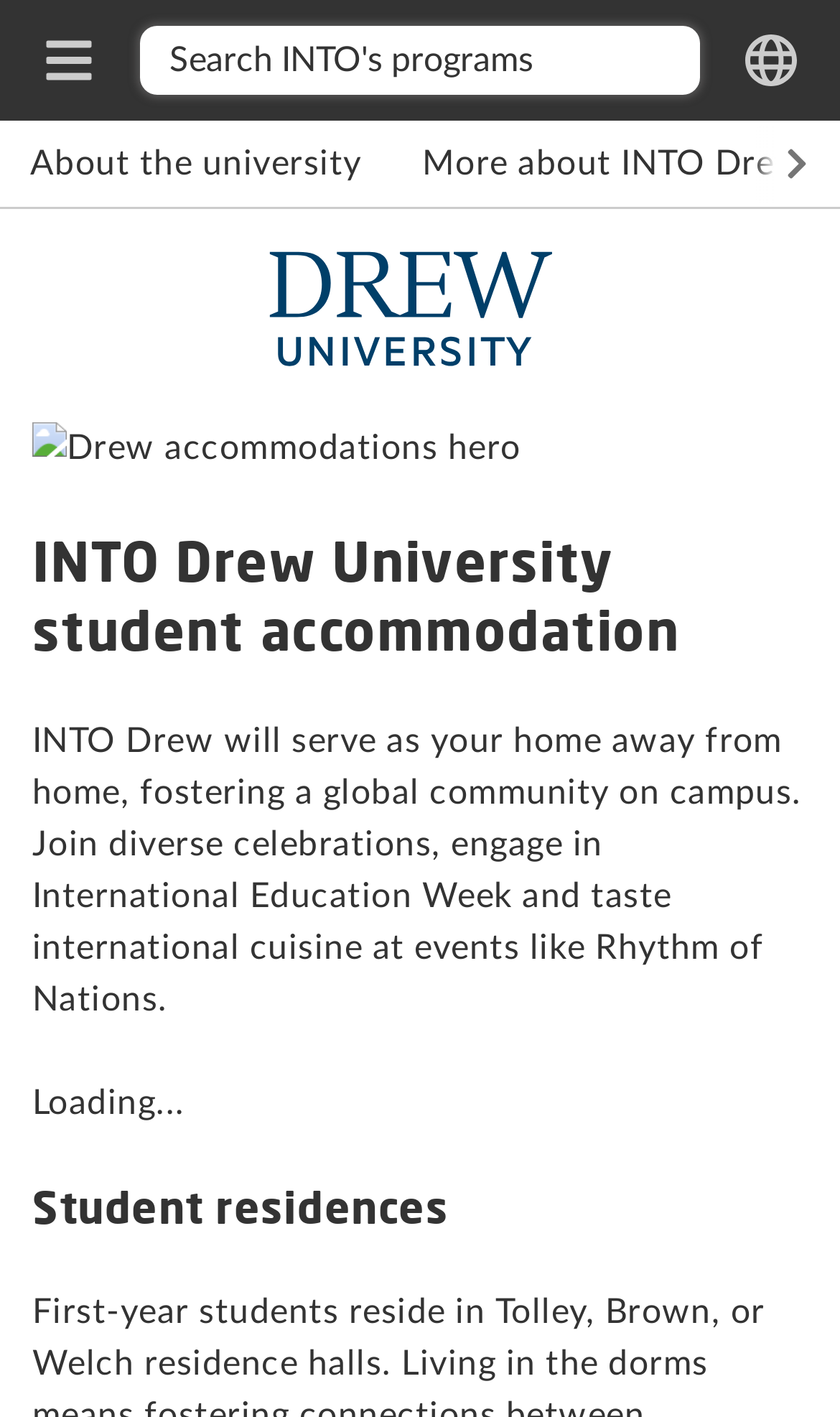What is the search bar located?
Please provide an in-depth and detailed response to the question.

The search bar is located at the top center of the webpage, as indicated by its bounding box coordinates [0.167, 0.018, 0.833, 0.067].